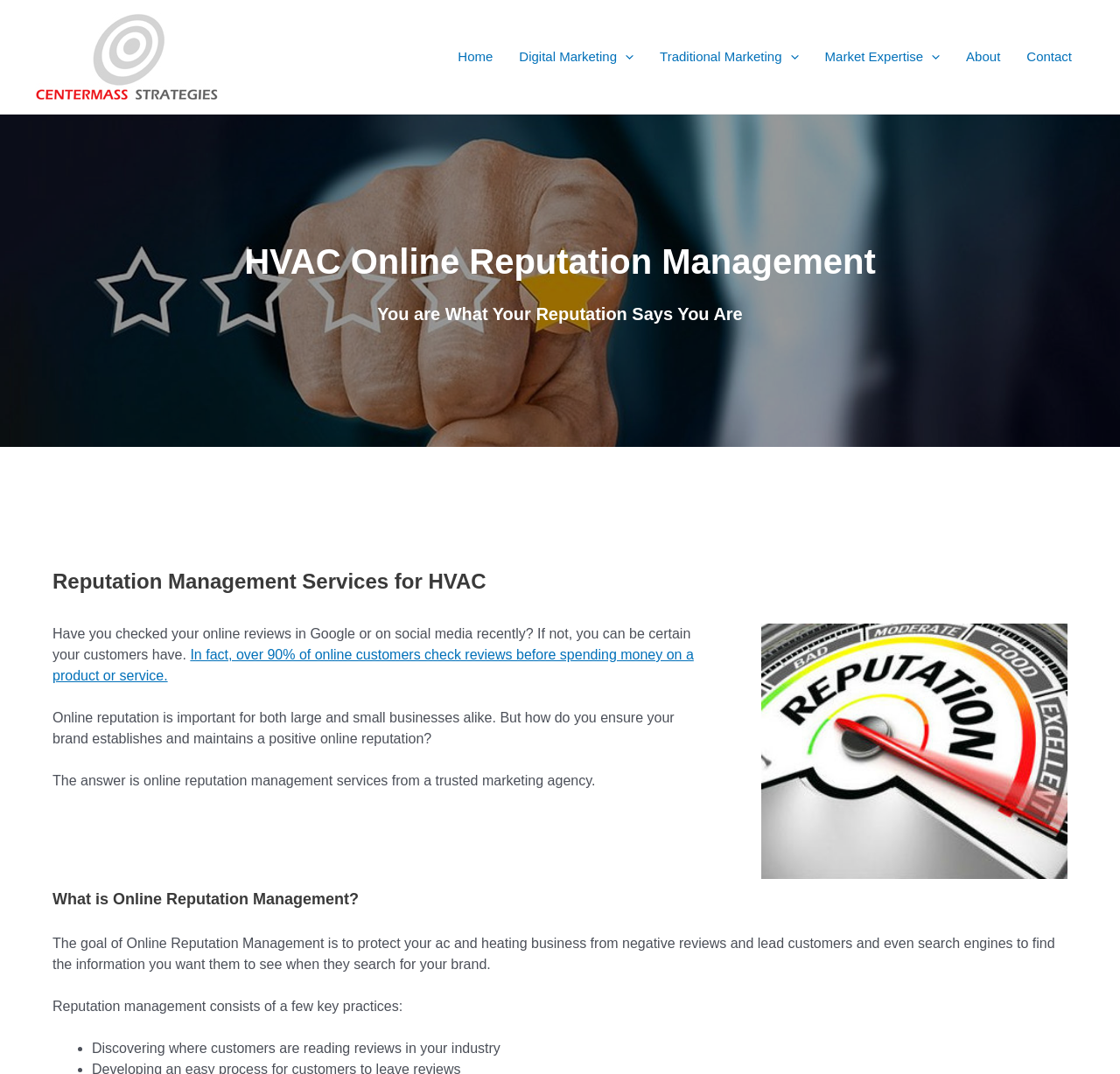Determine the bounding box coordinates for the element that should be clicked to follow this instruction: "Toggle the Digital Marketing menu". The coordinates should be given as four float numbers between 0 and 1, in the format [left, top, right, bottom].

[0.551, 0.02, 0.566, 0.086]